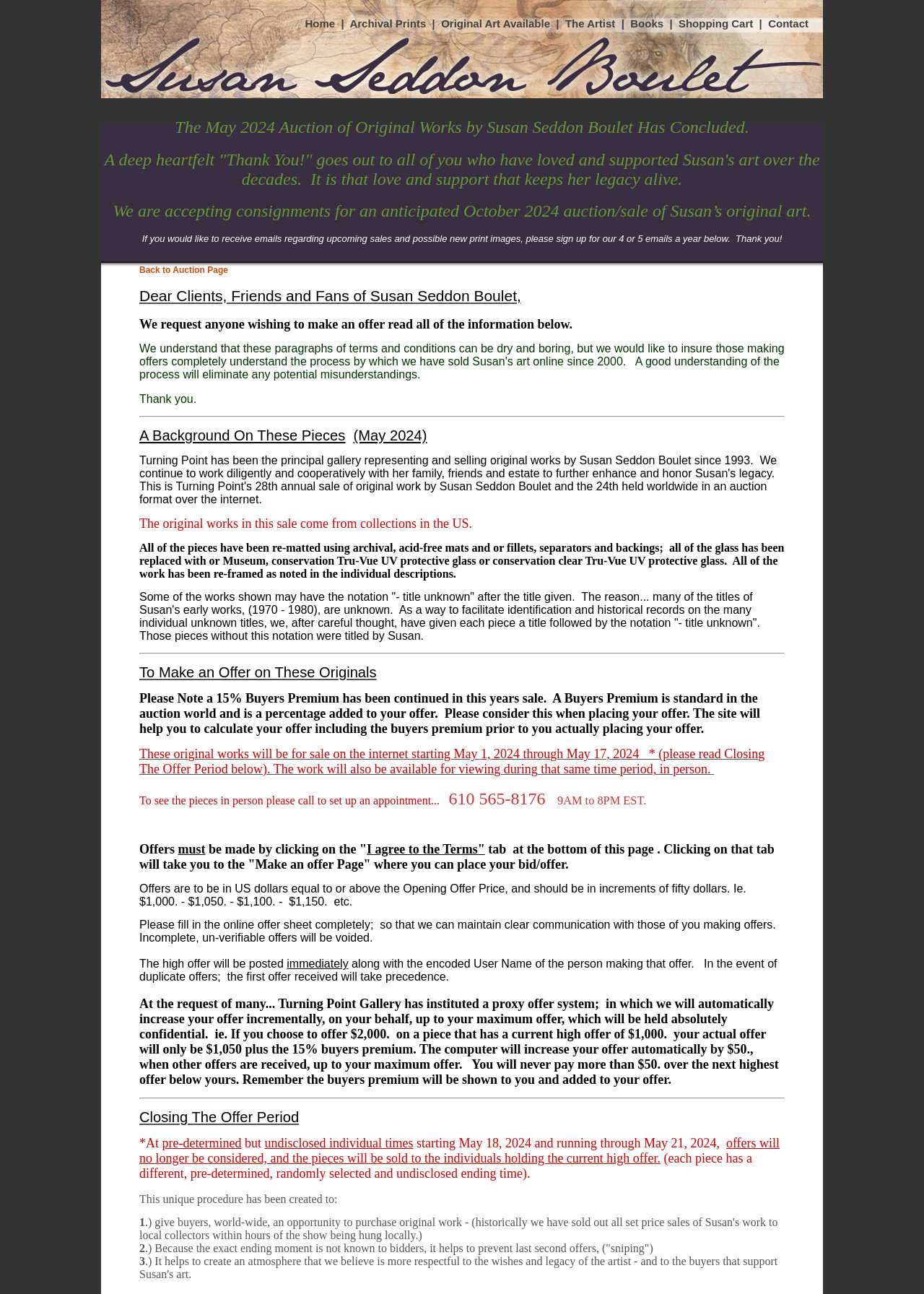Please identify the bounding box coordinates of the element I need to click to follow this instruction: "View Original Art Available".

[0.477, 0.013, 0.595, 0.023]